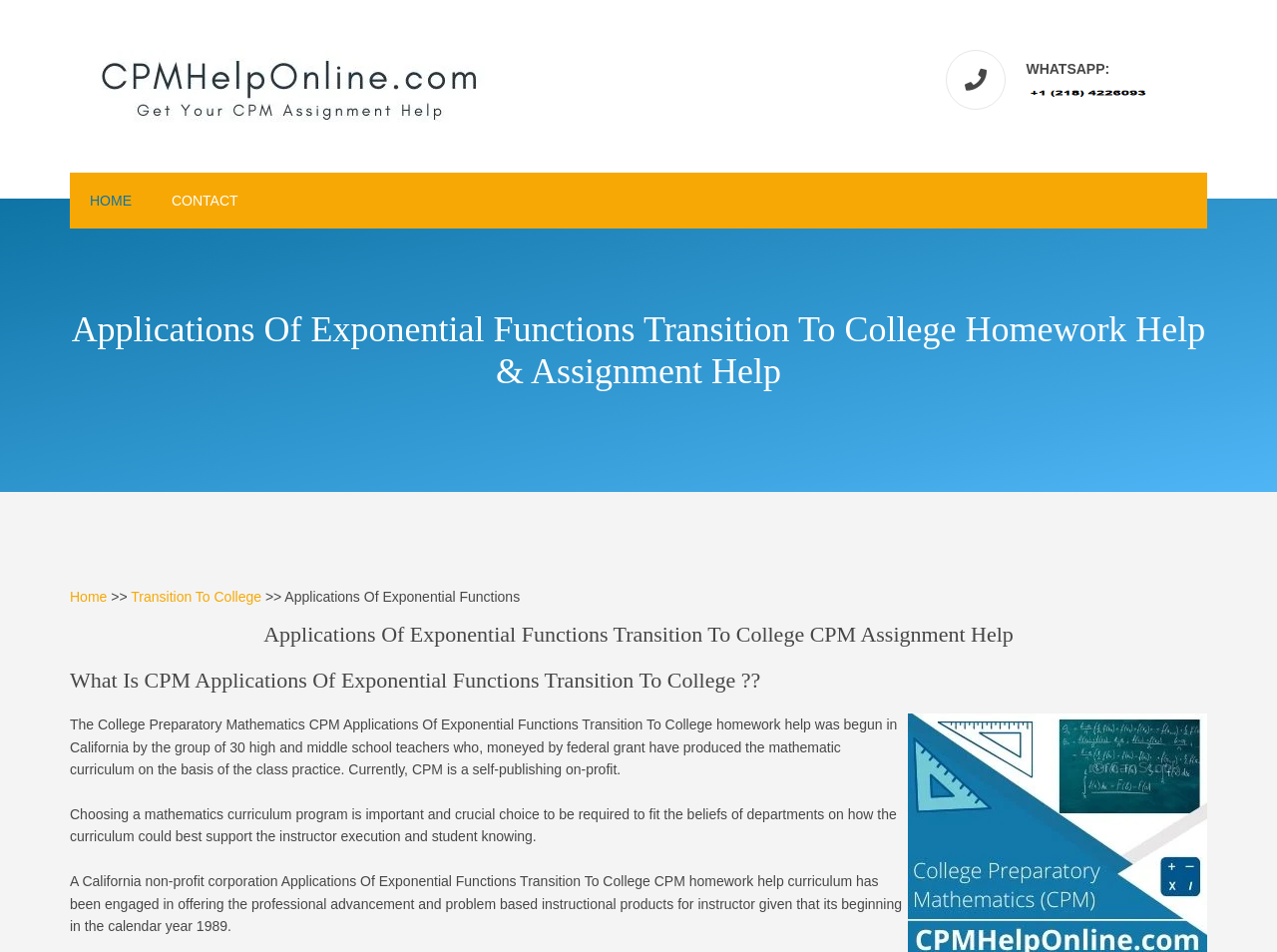Could you please study the image and provide a detailed answer to the question:
What is the name of the homework help service?

Based on the webpage, the name of the homework help service is CPMHelpOnline.com, which is mentioned in the meta description and also appears as a heading on the webpage.